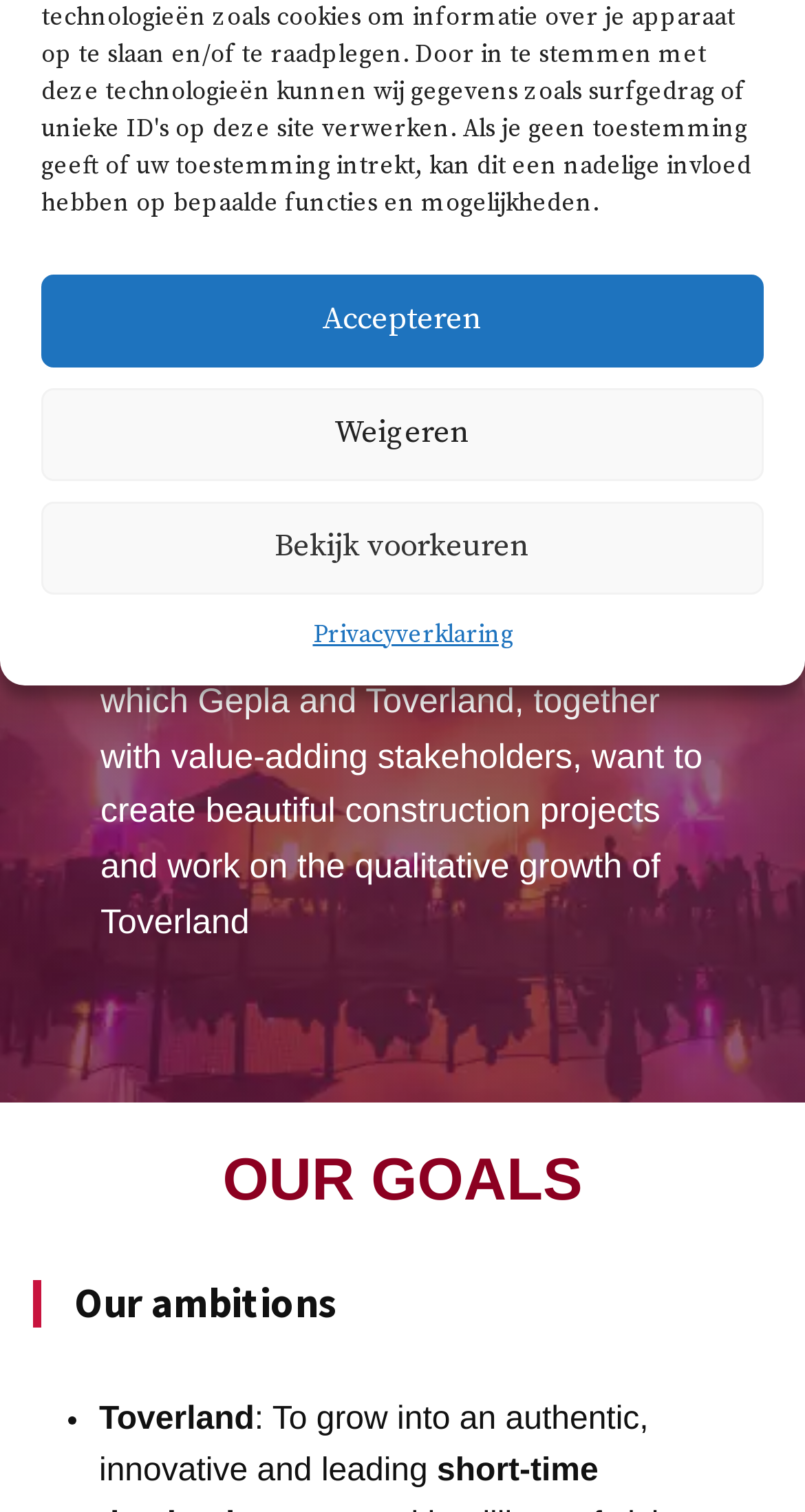Provide the bounding box for the UI element matching this description: "Weigeren".

[0.051, 0.256, 0.949, 0.318]